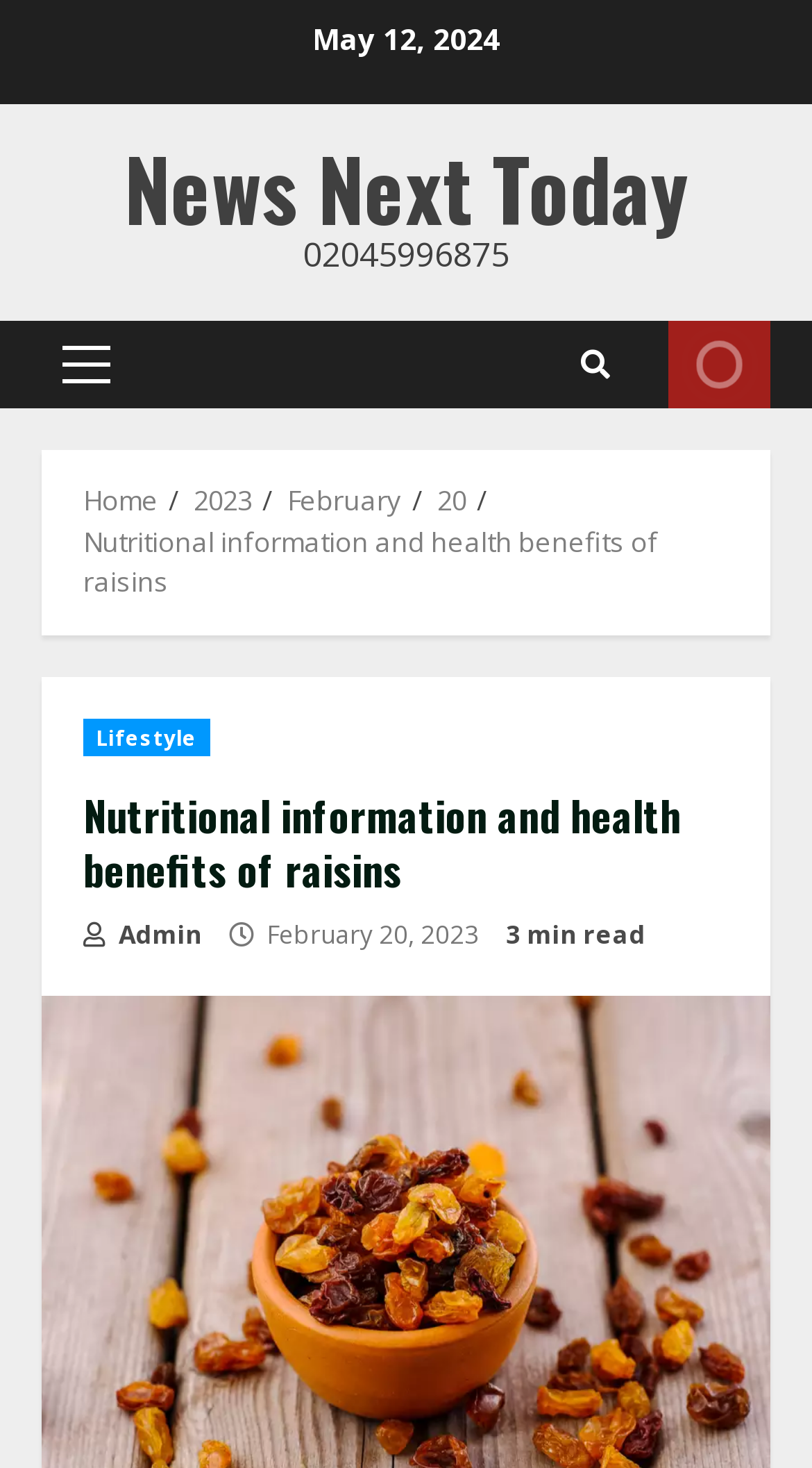Can you look at the image and give a comprehensive answer to the question:
What is the date of the article?

I found the date of the article by looking at the top of the webpage, where it says 'May 12, 2024' in a static text element.